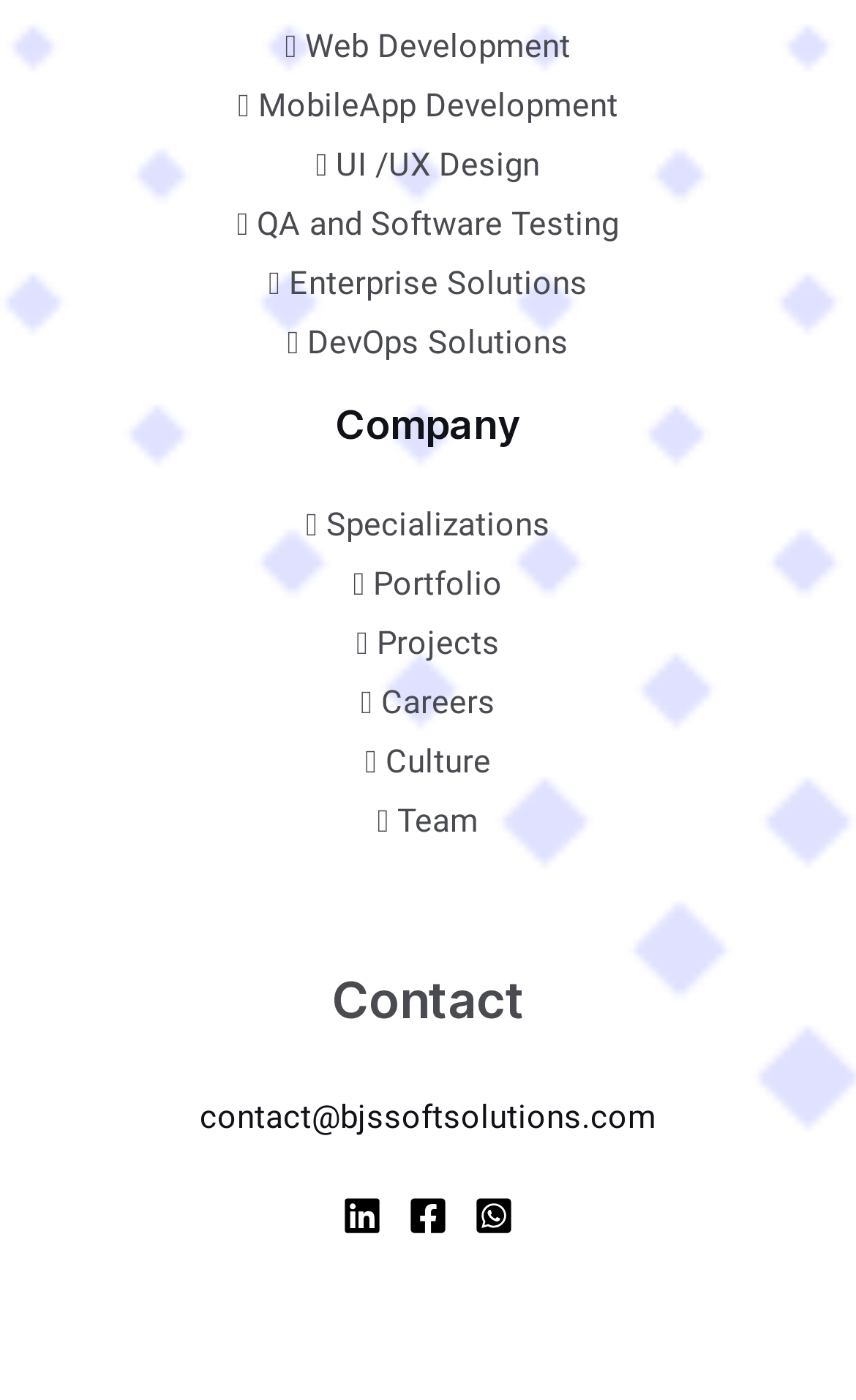Specify the bounding box coordinates of the area to click in order to follow the given instruction: "Explore QA and Software Testing."

[0.276, 0.146, 0.723, 0.174]